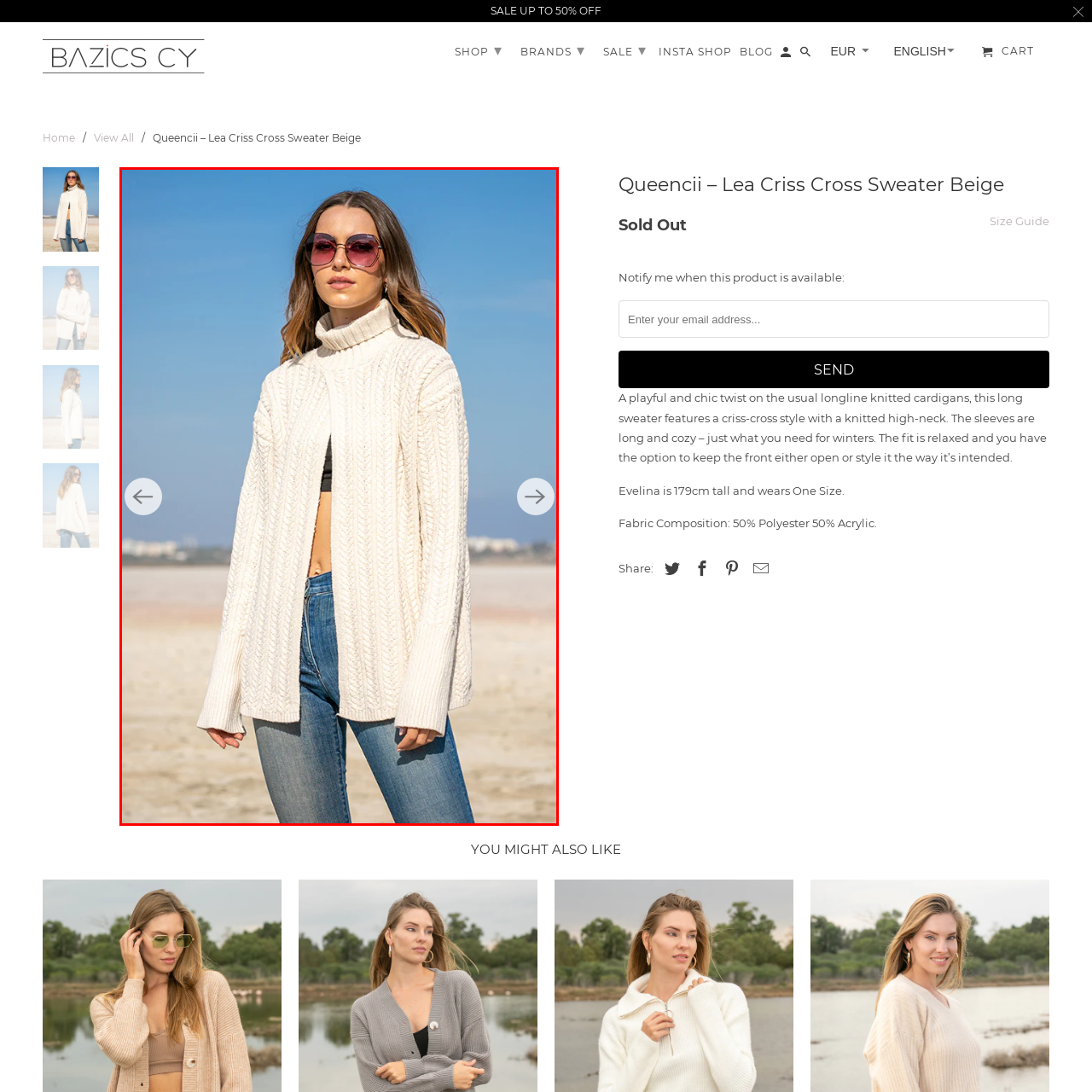Concentrate on the image marked by the red box, What type of pants is the model wearing?
 Your answer should be a single word or phrase.

fitted jeans